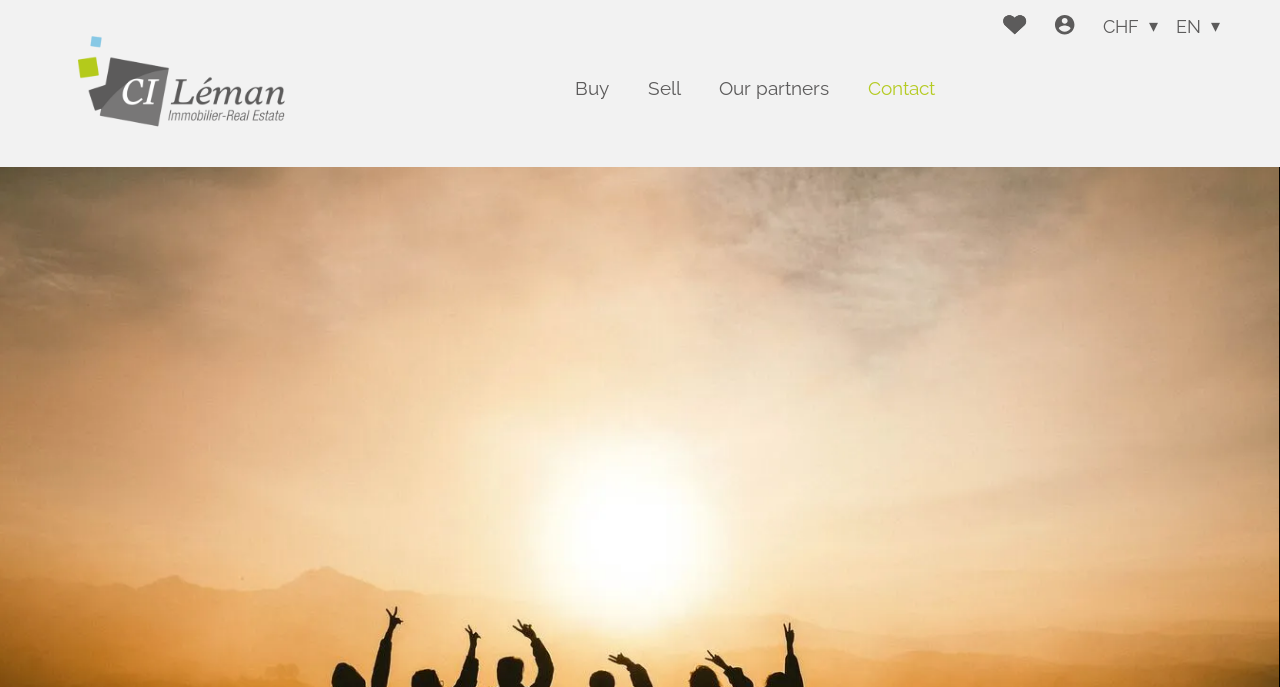Pinpoint the bounding box coordinates of the element to be clicked to execute the instruction: "Click the 'Login' button".

[0.823, 0.019, 0.841, 0.062]